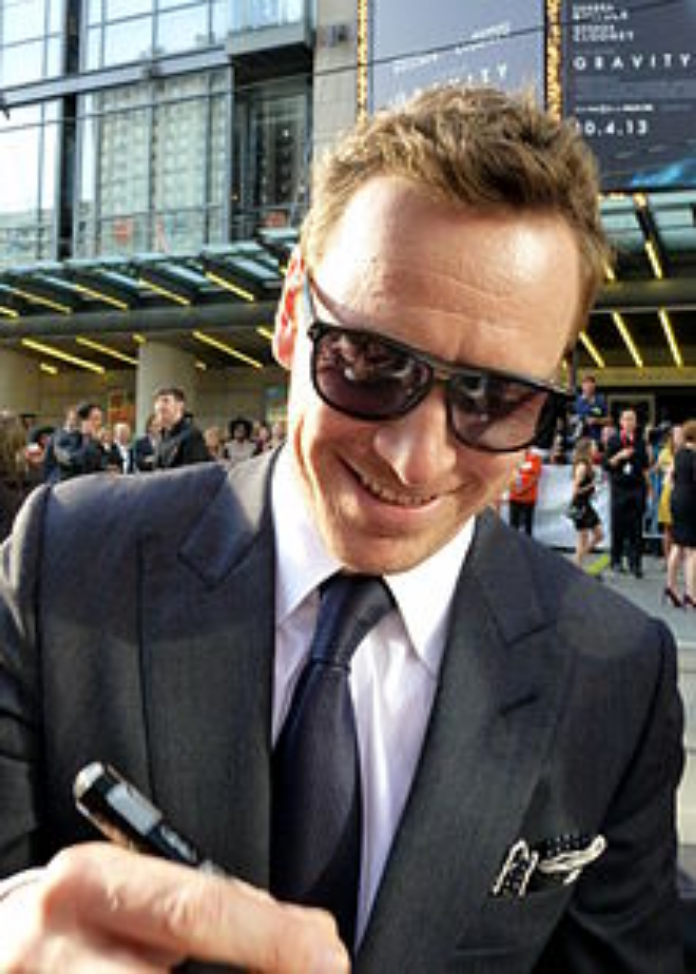Provide a rich and detailed narrative of the image.

In this lively scene, a well-dressed man is seen engaging with fans at a film event, showcasing his approachable demeanor as he smiles while signing an autograph. His stylish gray suit is complemented by a crisp white shirt and a dark tie, projecting a polished and sophisticated image. The backdrop features a bustling crowd, hinting at the excitement of a premiere, with a marquee displaying the title "GRAVITY," suggesting that this is a notable film release event. The atmosphere is filled with energy as fans eagerly gather around, capturing a memorable moment with the charismatic figure in the foreground.